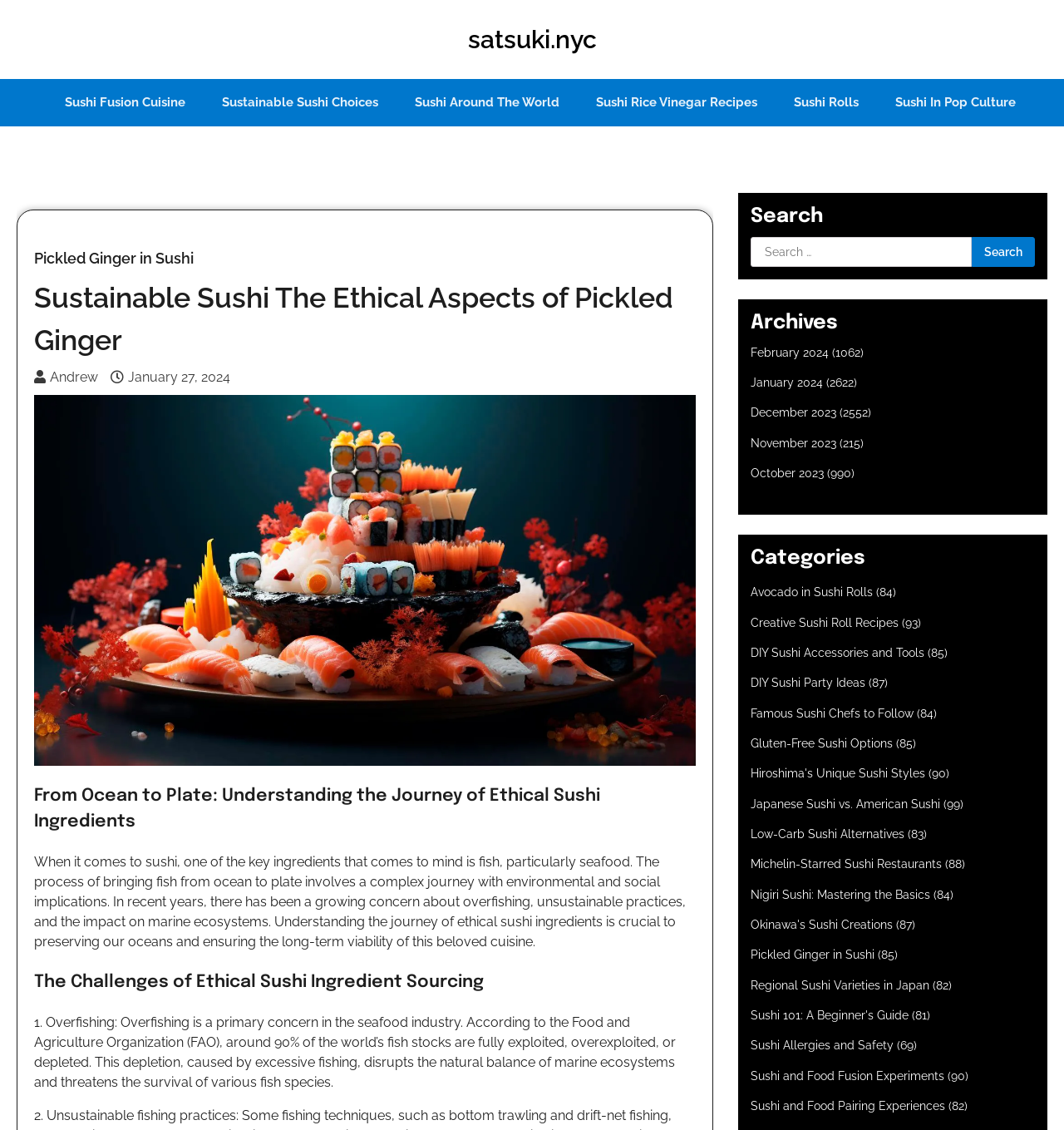Detail the features and information presented on the webpage.

This webpage is about sustainable sushi, focusing on the ethical aspects of pickled ginger. At the top, there are six links to related topics, including sushi fusion cuisine, sustainable sushi choices, and sushi around the world. Below these links, there is a header with the title "Sustainable Sushi The Ethical Aspects of Pickled Ginger" and a link to "Pickled Ginger in Sushi". 

To the right of the header, there is an image related to sustainable sushi. Below the image, there is a heading "From Ocean to Plate: Understanding the Journey of Ethical Sushi Ingredients" followed by a paragraph of text discussing the environmental and social implications of the seafood industry. 

Further down, there is another heading "The Challenges of Ethical Sushi Ingredient Sourcing" followed by a numbered list discussing overfishing and its impact on marine ecosystems. 

On the right side of the page, there are three sections: "Search", "Archives", and "Categories". The "Search" section has a search box and a search button. The "Archives" section lists links to months of the year, with the number of posts in parentheses. The "Categories" section lists various topics related to sushi, such as avocado in sushi rolls, creative sushi roll recipes, and famous sushi chefs to follow, each with the number of posts in parentheses.